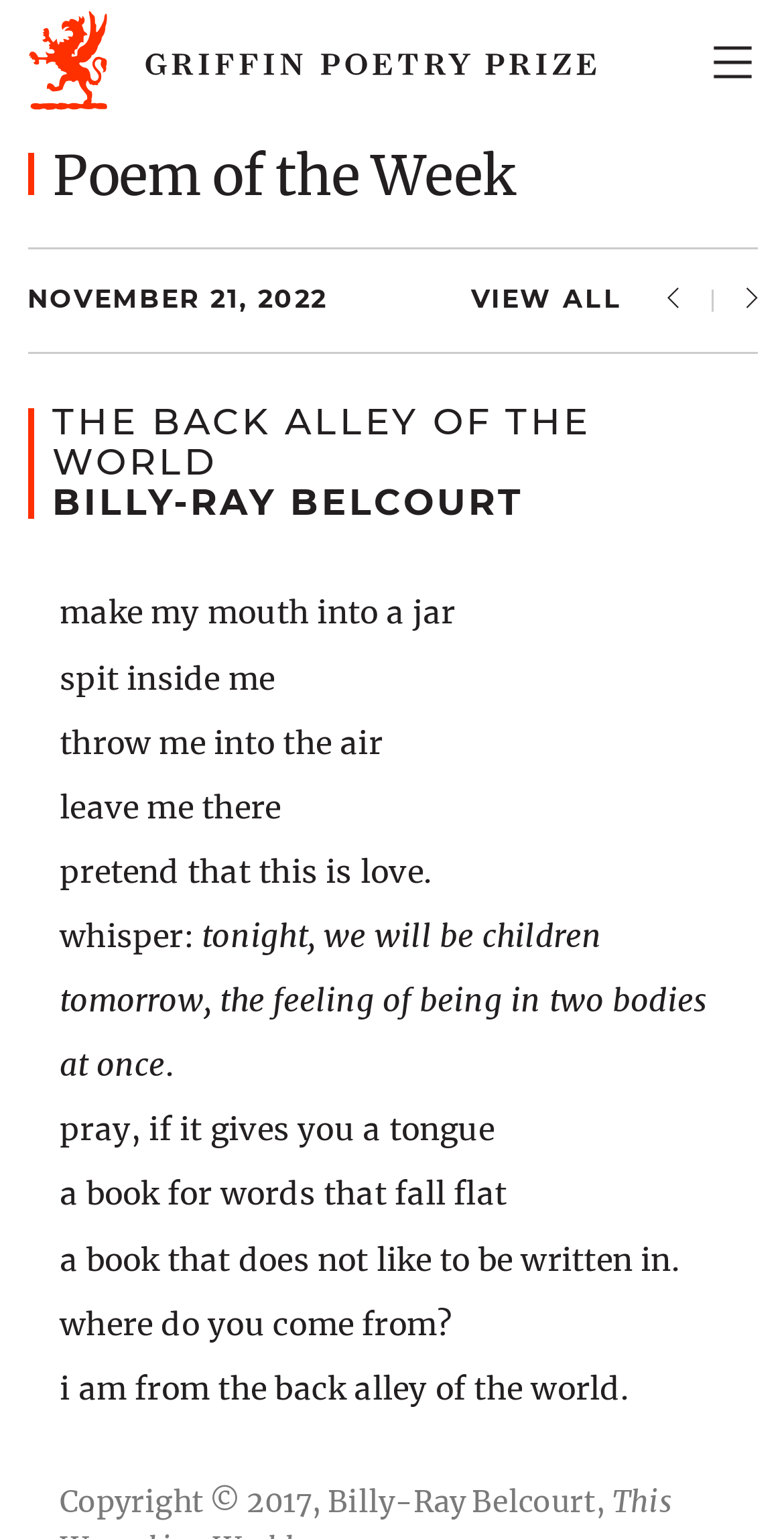Find the bounding box coordinates of the UI element according to this description: "About".

[0.035, 0.259, 0.965, 0.293]